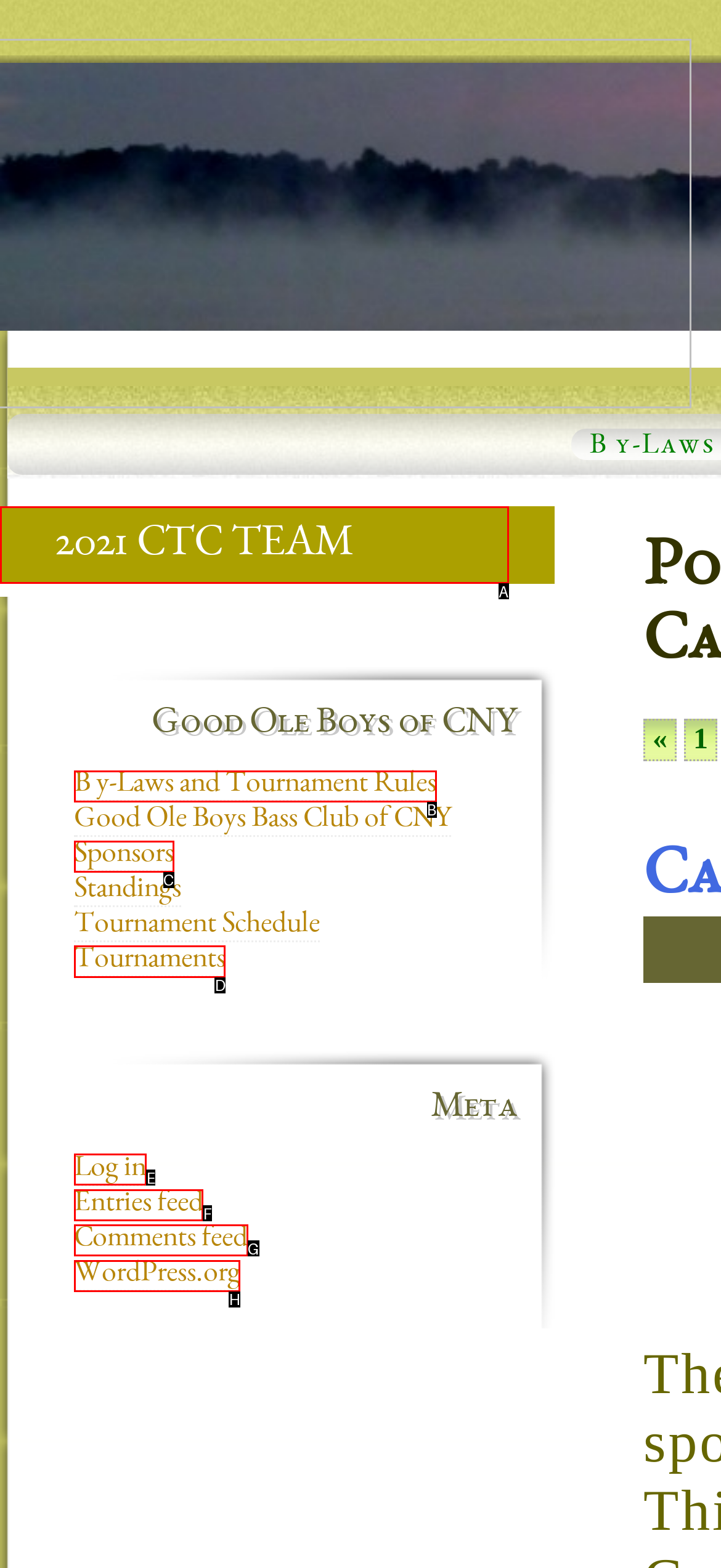Identify the appropriate lettered option to execute the following task: Log in to the website
Respond with the letter of the selected choice.

E